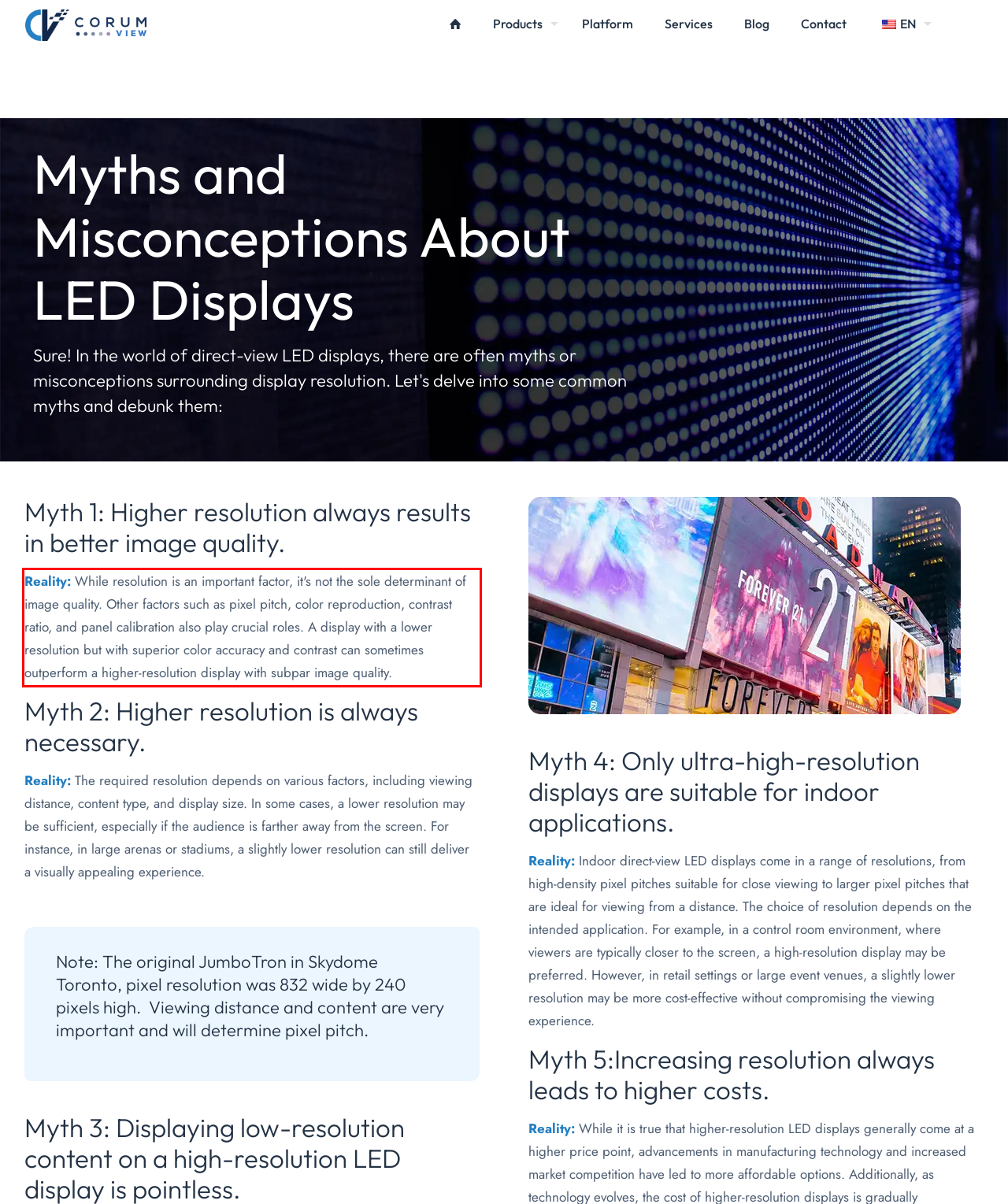Identify the text inside the red bounding box in the provided webpage screenshot and transcribe it.

Reality: While resolution is an important factor, it's not the sole determinant of image quality. Other factors such as pixel pitch, color reproduction, contrast ratio, and panel calibration also play crucial roles. A display with a lower resolution but with superior color accuracy and contrast can sometimes outperform a higher-resolution display with subpar image quality.